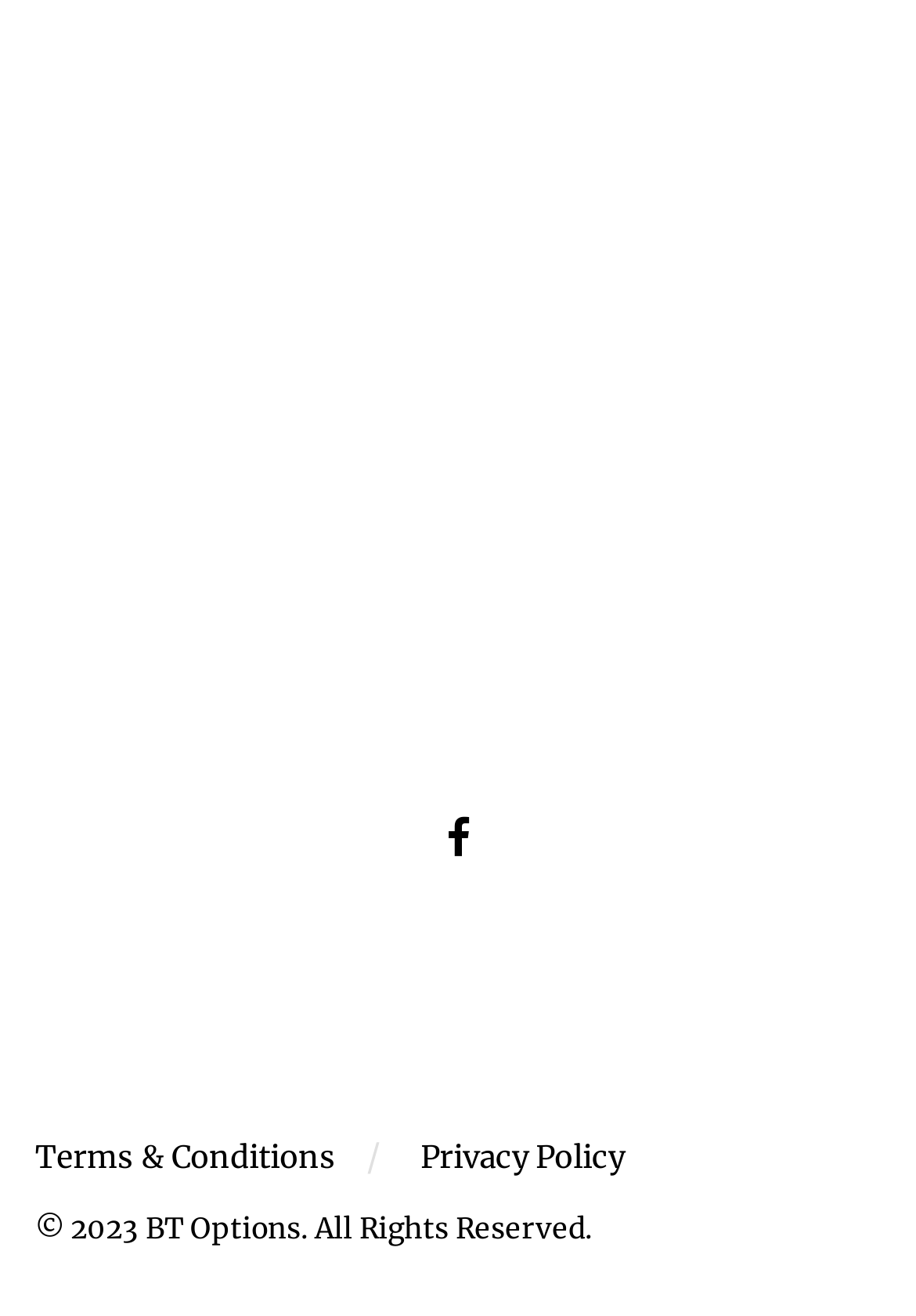Identify the bounding box for the given UI element using the description provided. Coordinates should be in the format (top-left x, top-left y, bottom-right x, bottom-right y) and must be between 0 and 1. Here is the description: Privacy Policy

[0.459, 0.865, 0.682, 0.895]